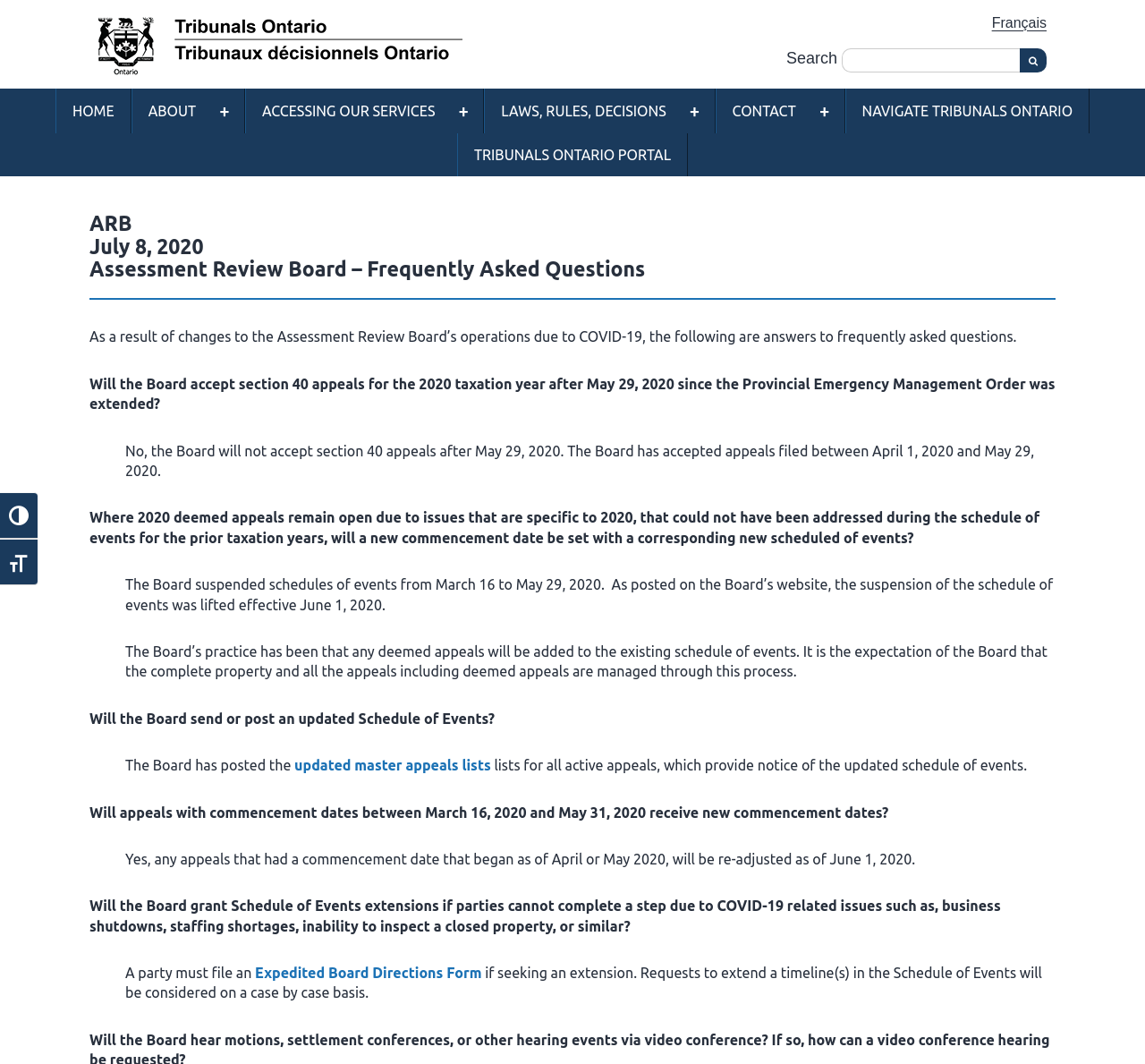Answer briefly with one word or phrase:
Can the Board grant extensions to the Schedule of Events due to COVID-19 related issues?

Yes